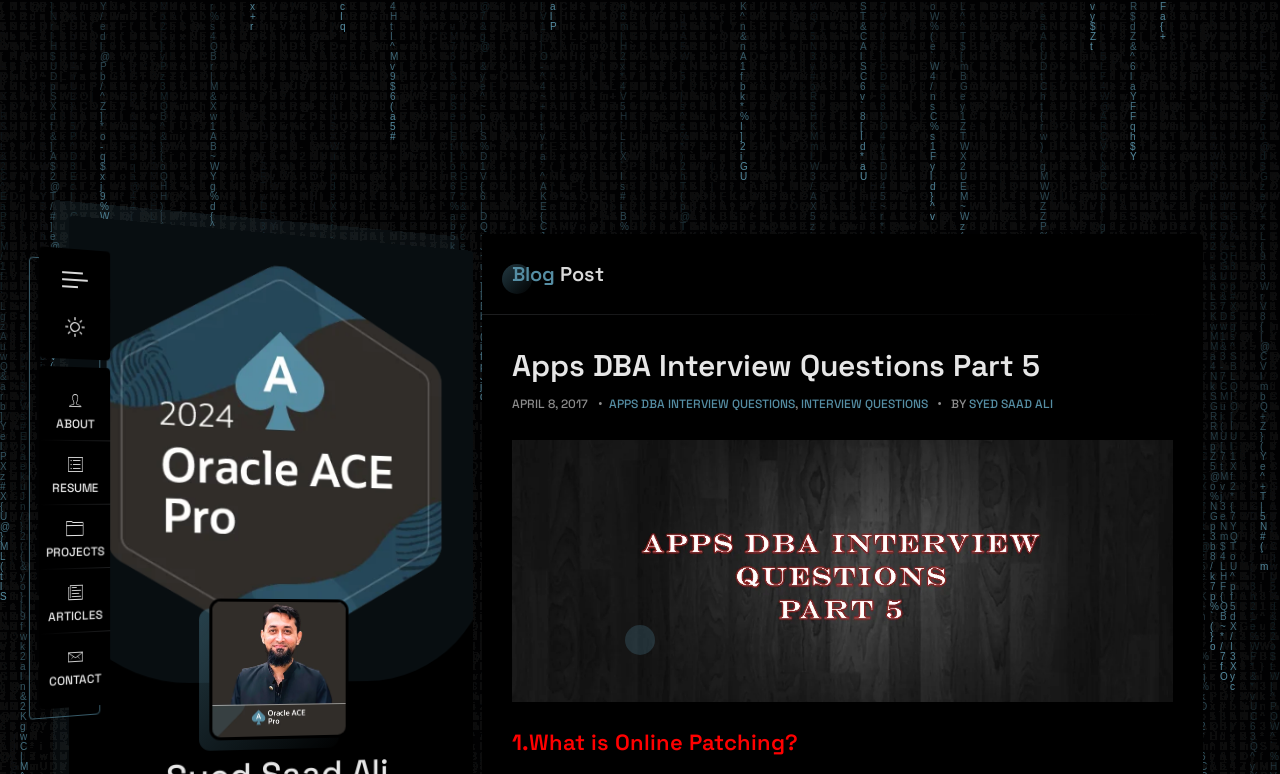Based on the element description: "Apps DBA Interview Questions", identify the UI element and provide its bounding box coordinates. Use four float numbers between 0 and 1, [left, top, right, bottom].

[0.475, 0.511, 0.621, 0.532]